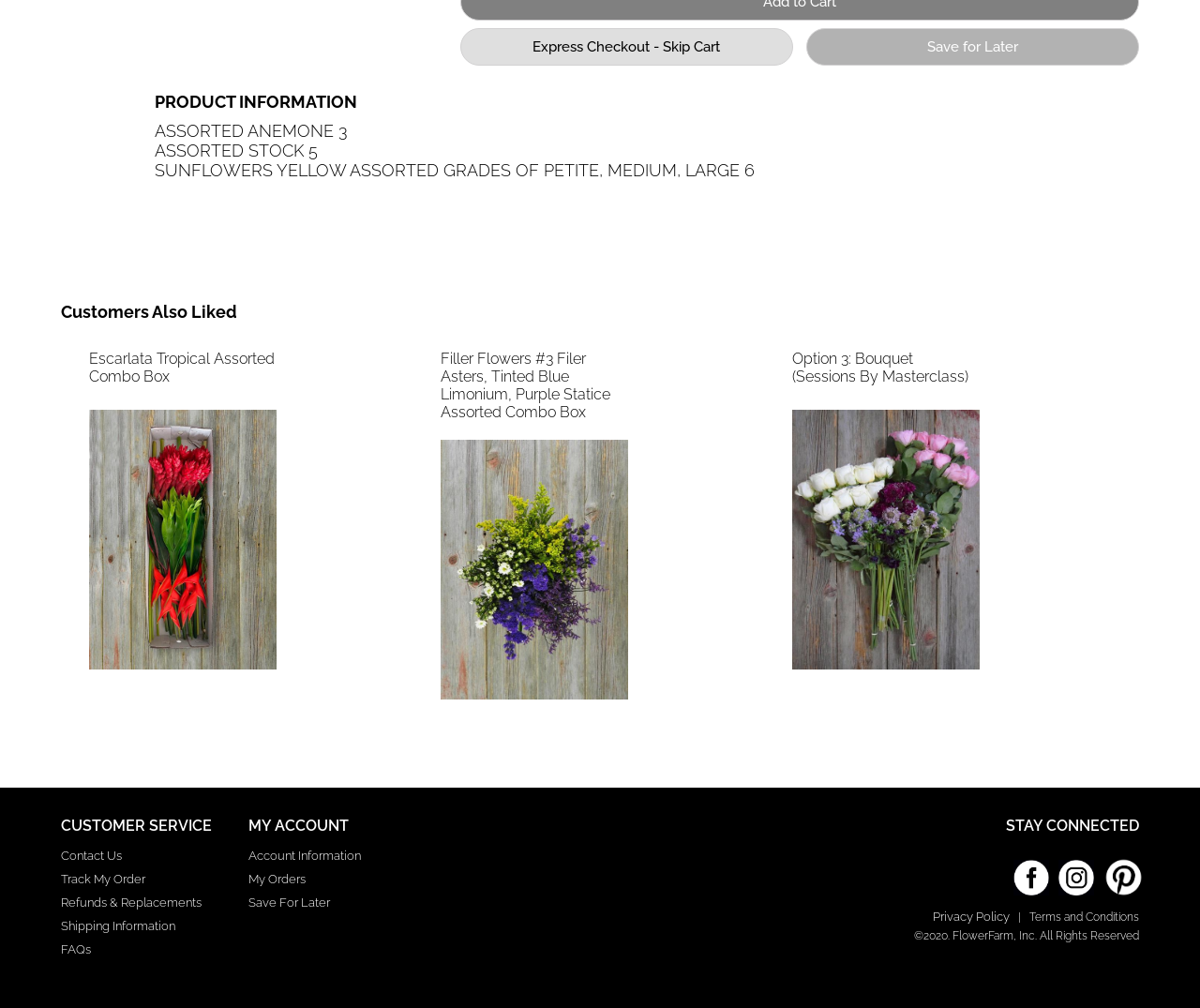Identify the bounding box of the UI component described as: "Terms and Conditions".

[0.858, 0.903, 0.949, 0.916]